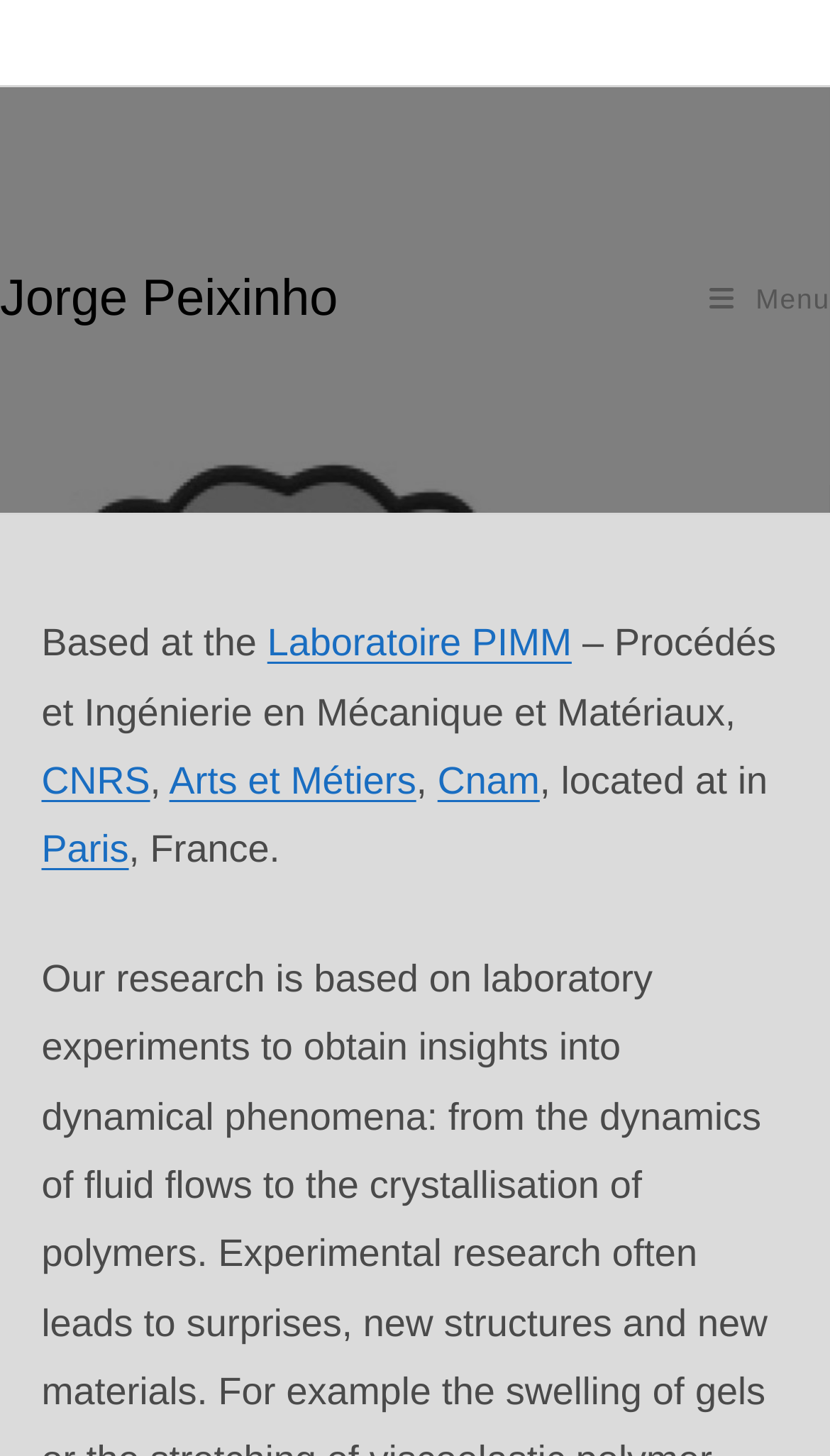Elaborate on the webpage's design and content in a detailed caption.

The webpage is a research website for Jorge Peixinho. At the top-left corner, there is a link to Jorge Peixinho's name. On the top-right corner, there is a link to a mobile menu. Below the top section, there is a header that spans the entire width of the page. Within the header, there is a heading that reads "Welcome" near the top-left corner. 

Below the "Welcome" heading, there is a paragraph of text that describes Jorge Peixinho's affiliation. The text starts with "Based at the" and is followed by a link to "Laboratoire PIMM". The paragraph continues with a description of the laboratory, which is followed by links to "CNRS", "Arts et Métiers", and "Cnam". The paragraph concludes with a mention of the location, "Paris, France", where a link to "Paris" is provided.